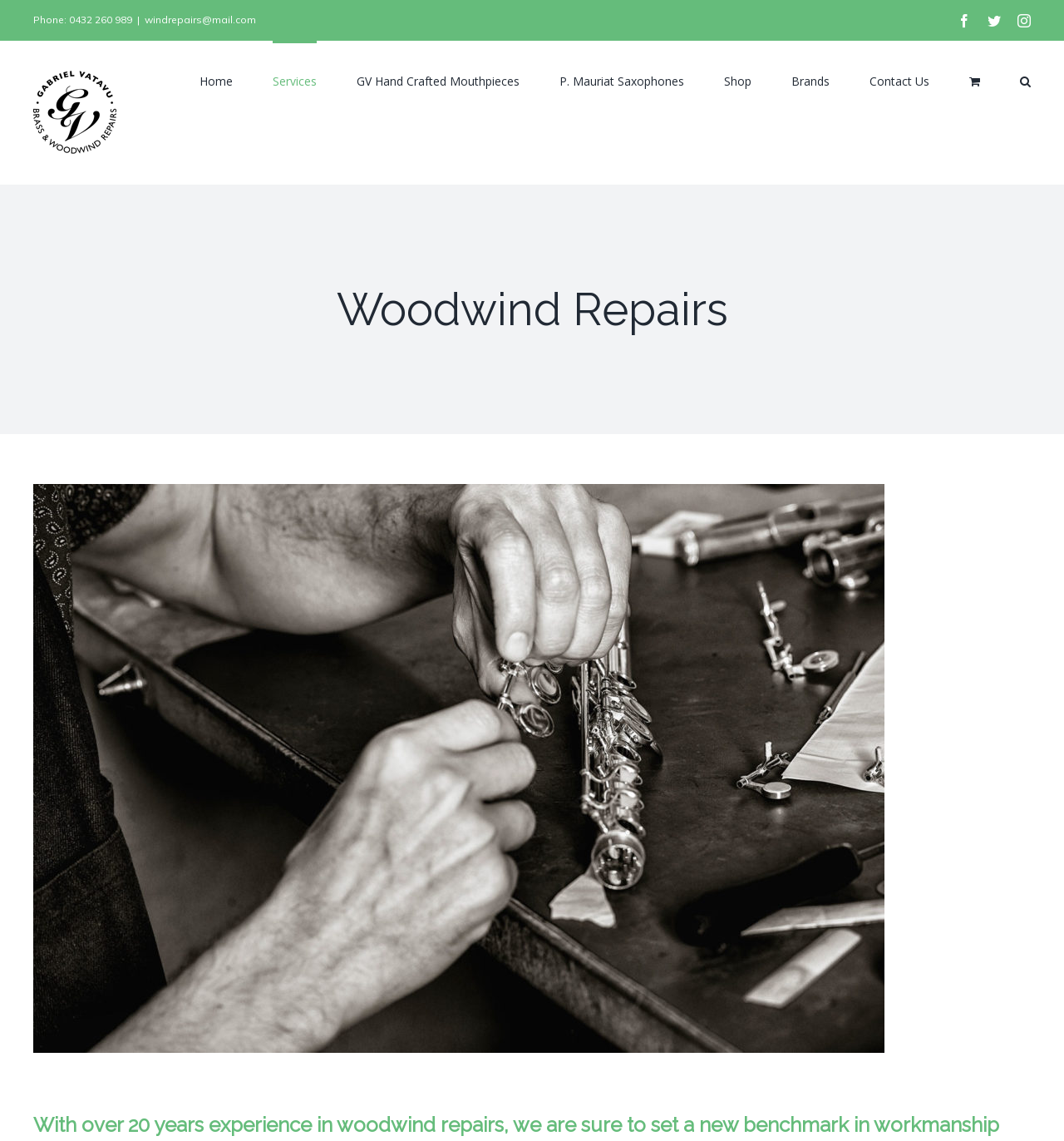Provide your answer in a single word or phrase: 
What is the purpose of the button on the top right corner?

Search